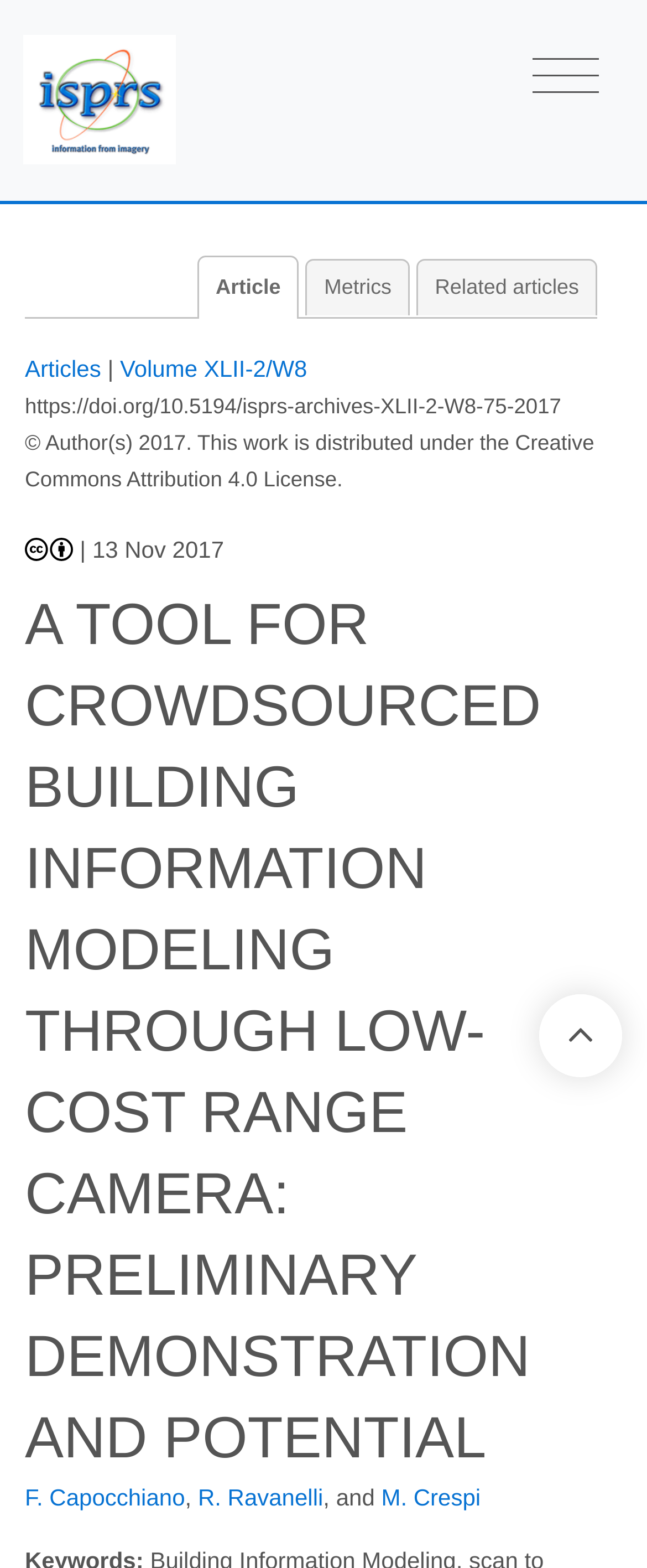Is there a DOI for the article?
Please give a detailed answer to the question using the information shown in the image.

I found the DOI by looking at the static text element with the content 'https://doi.org/10.5194/isprs-archives-XLII-2-W8-75-2017' located at the coordinates [0.038, 0.251, 0.868, 0.267].